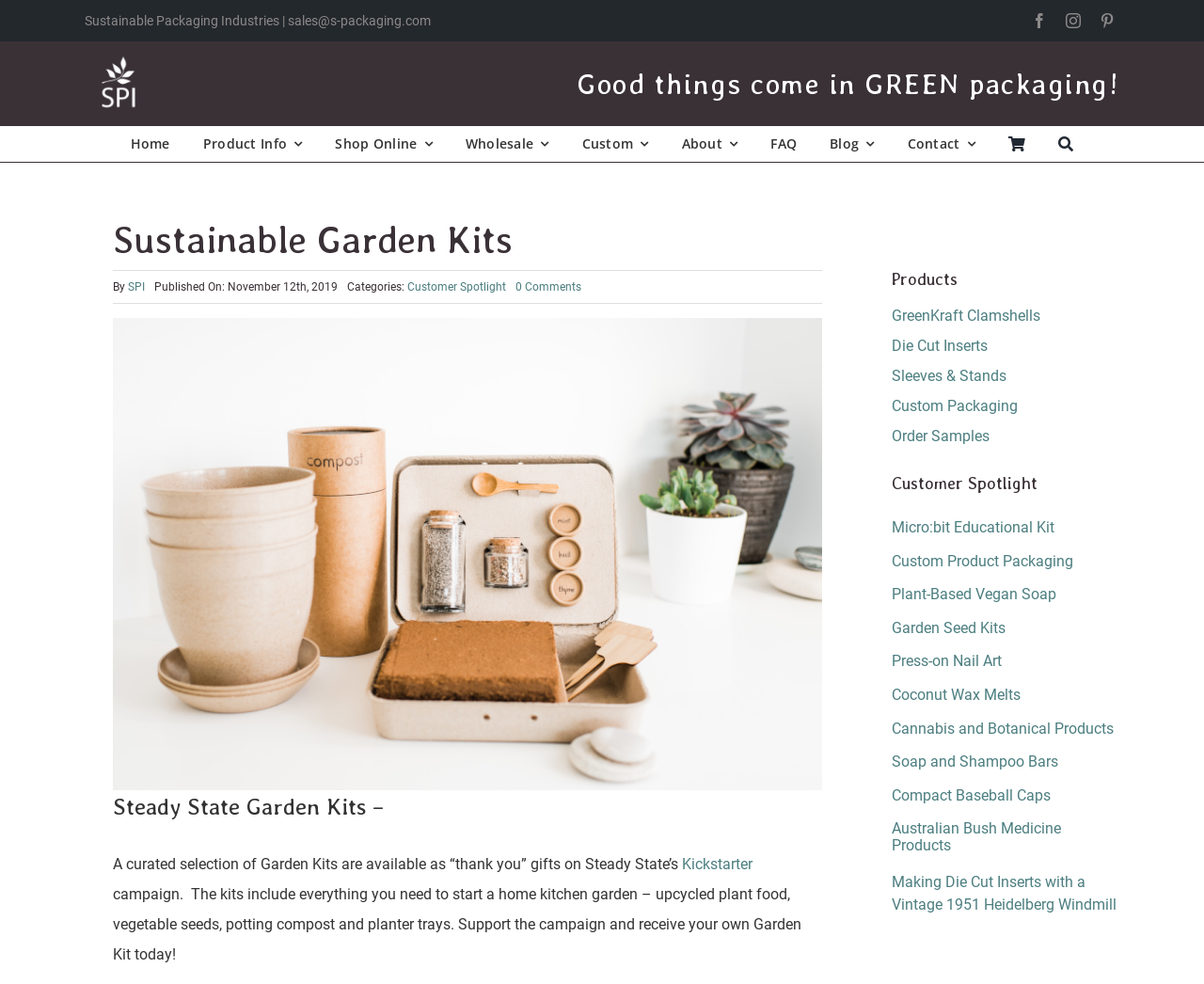Please pinpoint the bounding box coordinates for the region I should click to adhere to this instruction: "Learn more about 'Micro:bit Educational Kit'".

[0.741, 0.527, 0.876, 0.545]